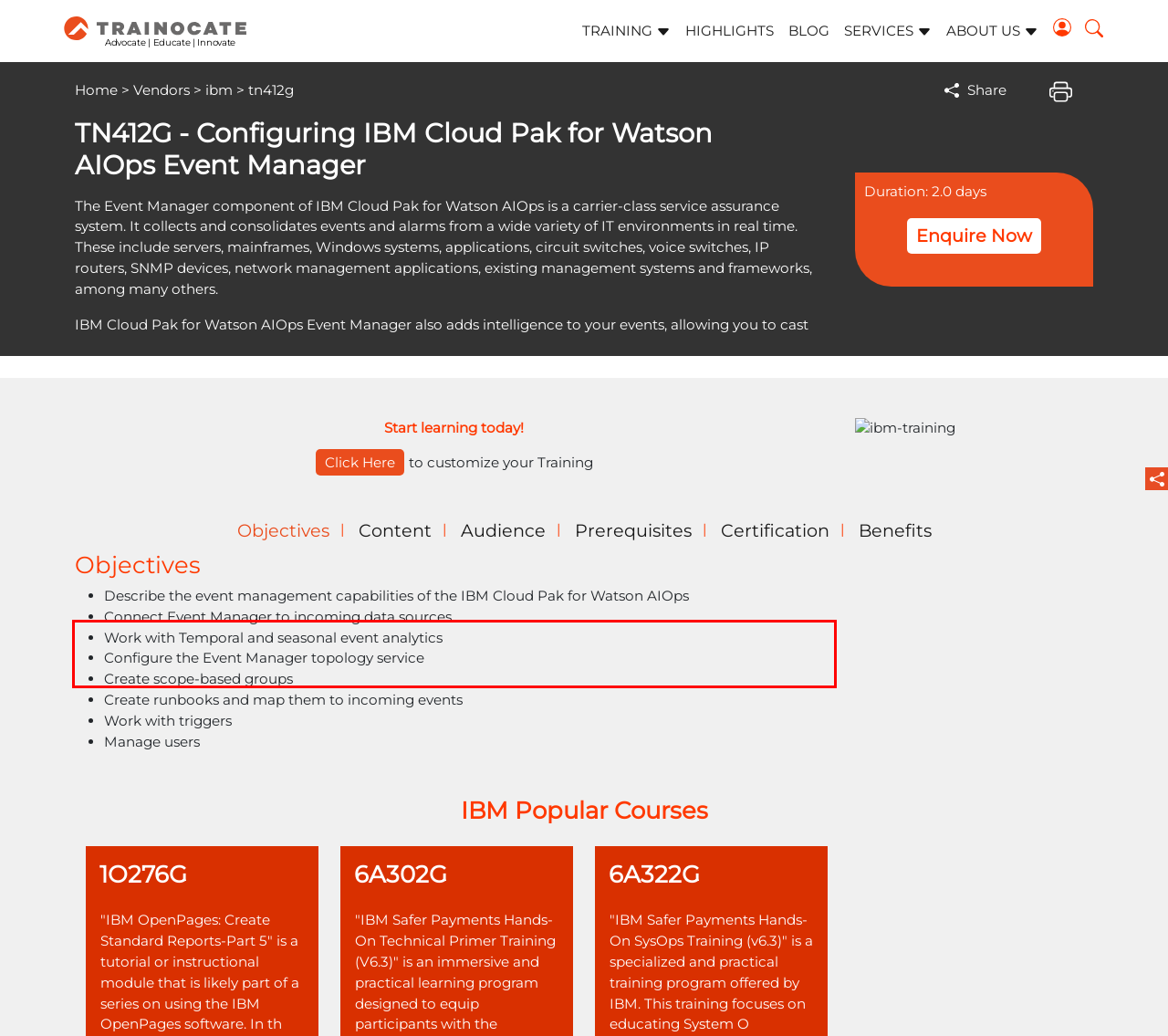Please perform OCR on the UI element surrounded by the red bounding box in the given webpage screenshot and extract its text content.

You also get hands-on practice with other common configuration tasks, such as user management and database customization. This course focuses on IBM Cloud Pak for Watson AIOps Event Manager running on the Red Hat OpenShift Container Platform.